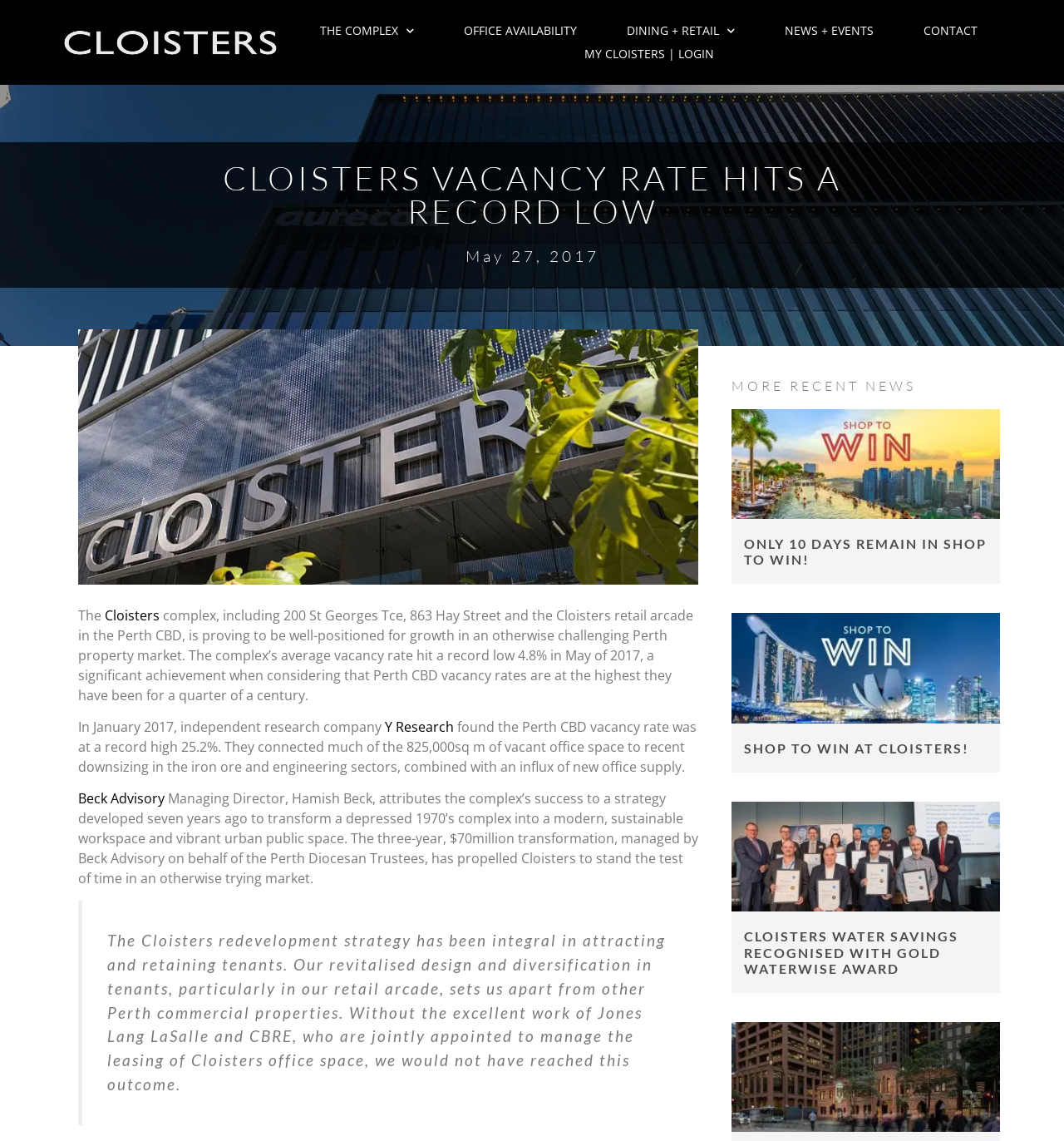How much did the three-year transformation of Cloisters cost?
Provide a detailed answer to the question, using the image to inform your response.

The answer can be found in the paragraph that starts with 'The three-year, $70million transformation...' where it is mentioned that the transformation cost $70 million.